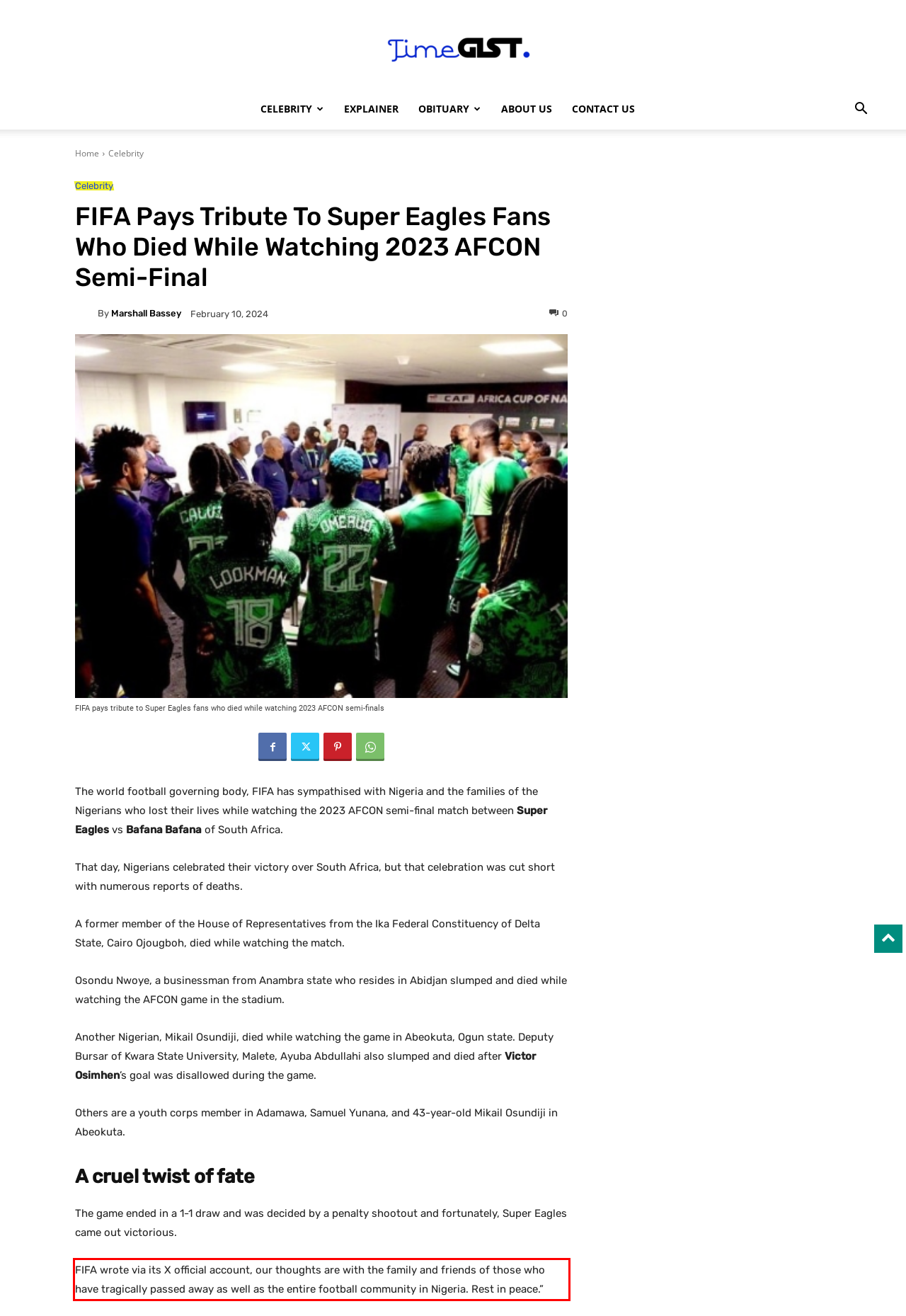Inspect the webpage screenshot that has a red bounding box and use OCR technology to read and display the text inside the red bounding box.

FIFA wrote via its X official account, our thoughts are with the family and friends of those who have tragically passed away as well as the entire football community in Nigeria. Rest in peace.”